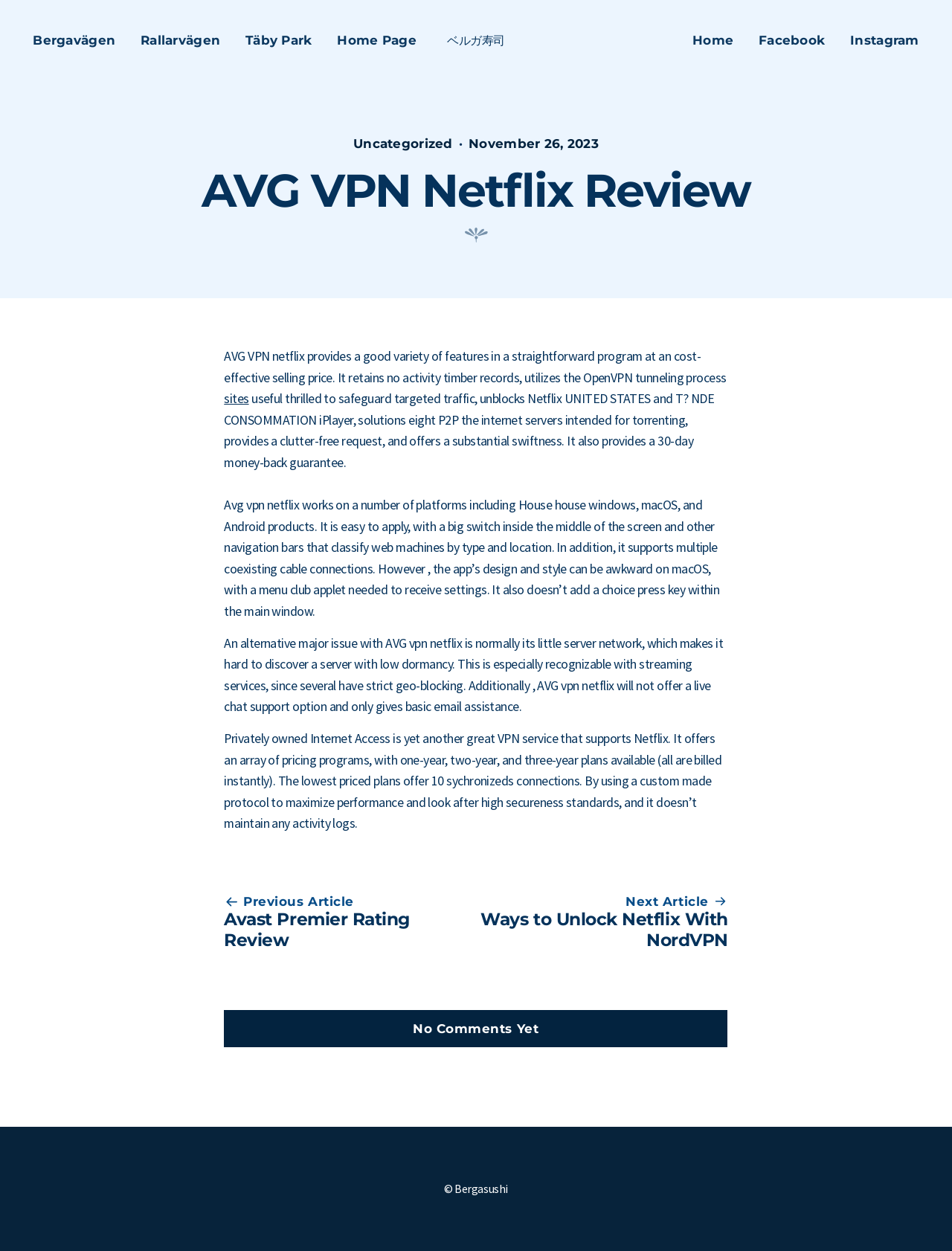Determine the bounding box coordinates of the element that should be clicked to execute the following command: "Click on the 'Next Article' link".

[0.505, 0.726, 0.765, 0.76]